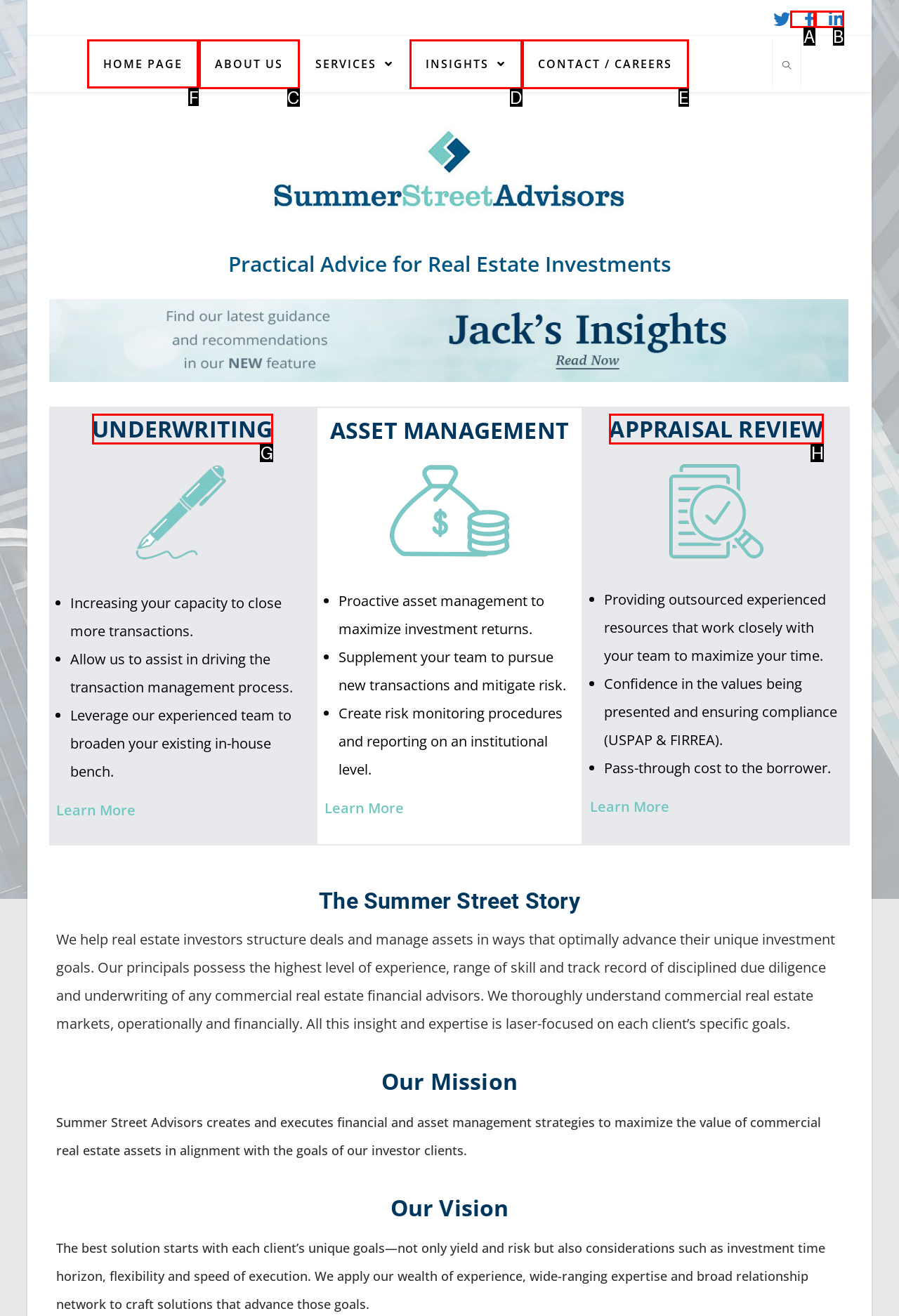Among the marked elements in the screenshot, which letter corresponds to the UI element needed for the task: Click the HOME PAGE link?

F